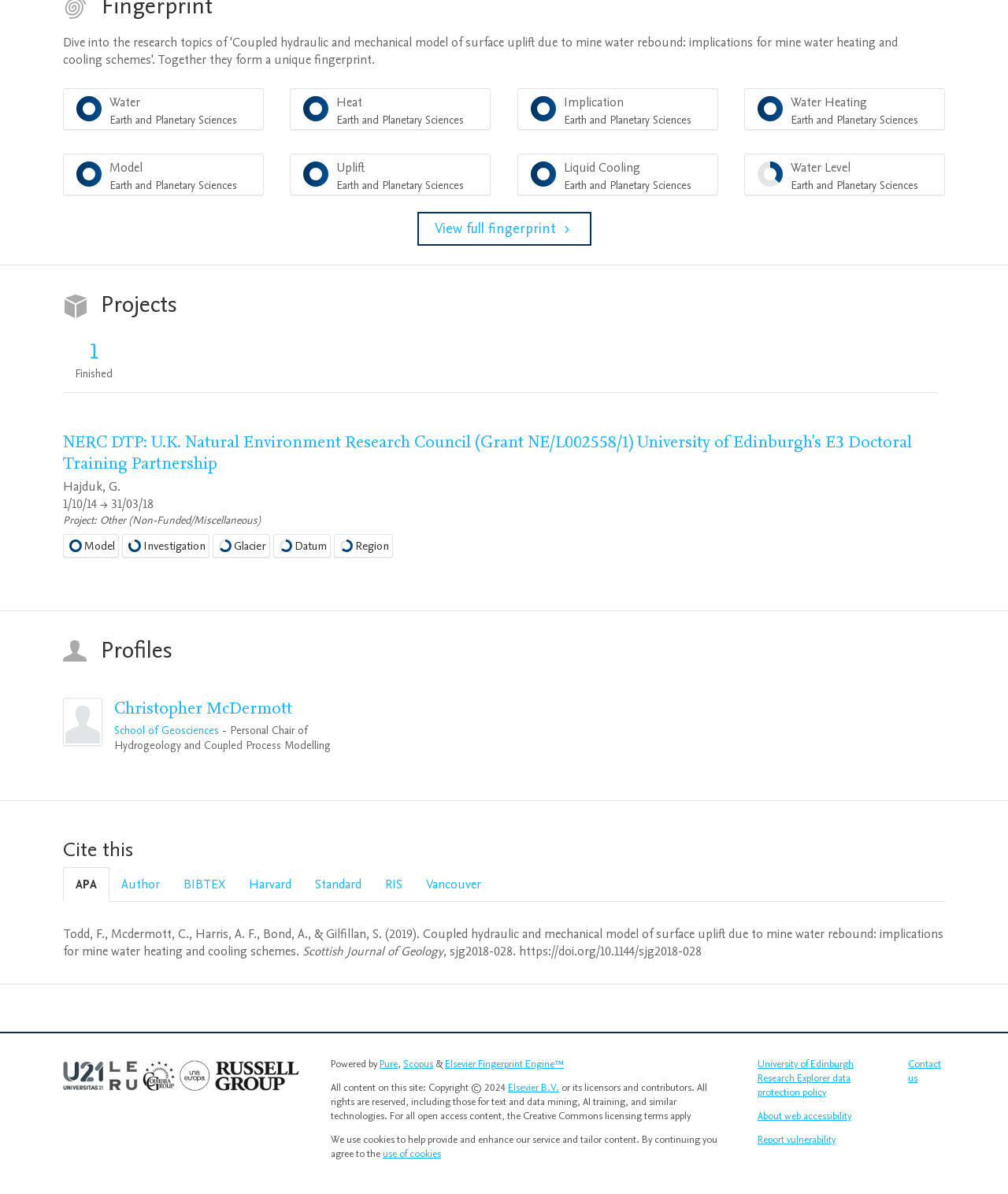Please find and report the bounding box coordinates of the element to click in order to perform the following action: "View full fingerprint". The coordinates should be expressed as four float numbers between 0 and 1, in the format [left, top, right, bottom].

[0.414, 0.178, 0.586, 0.206]